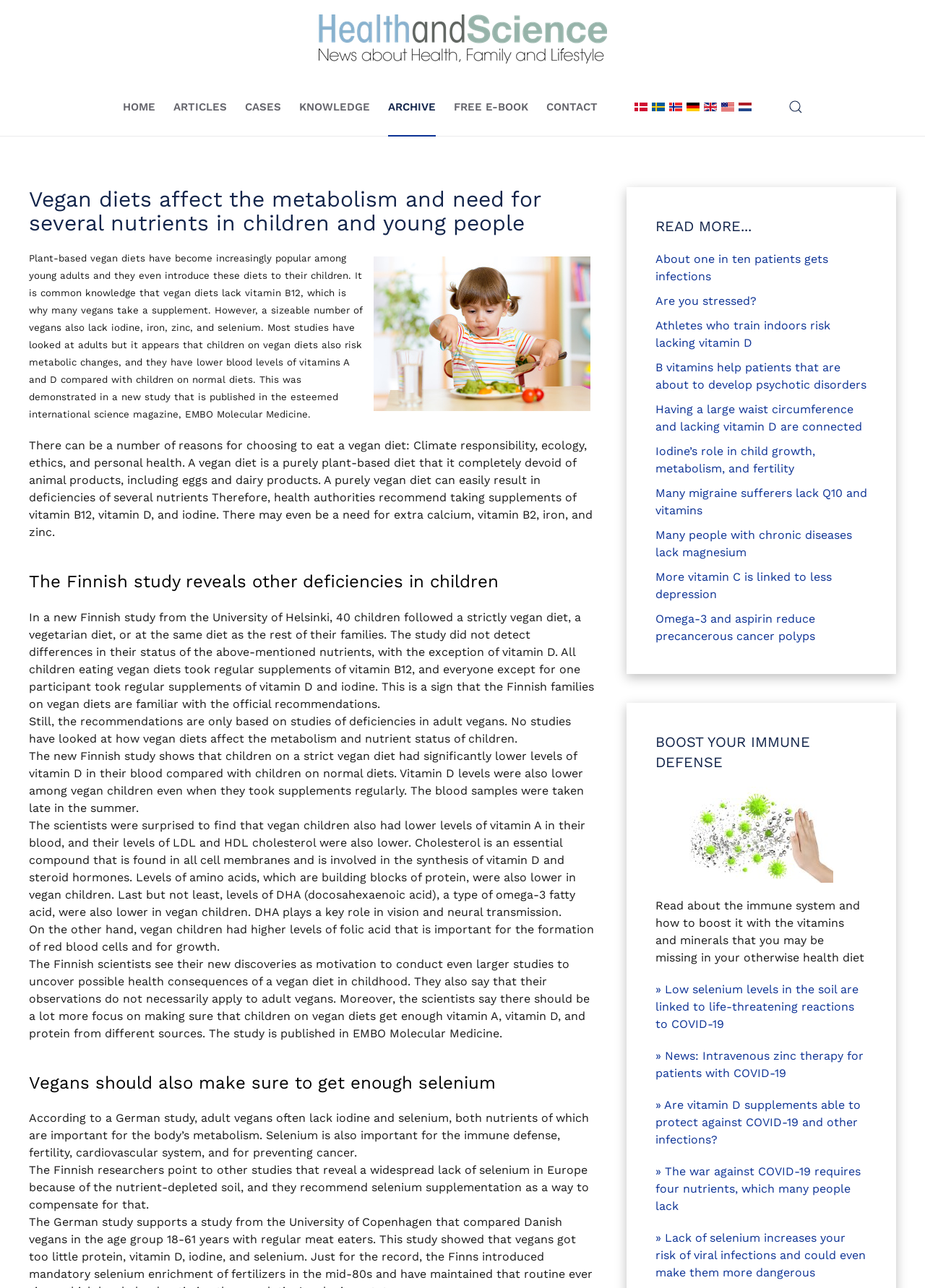Identify the main heading from the webpage and provide its text content.

Vegan diets affect the metabolism and need for several nutrients in children and young people